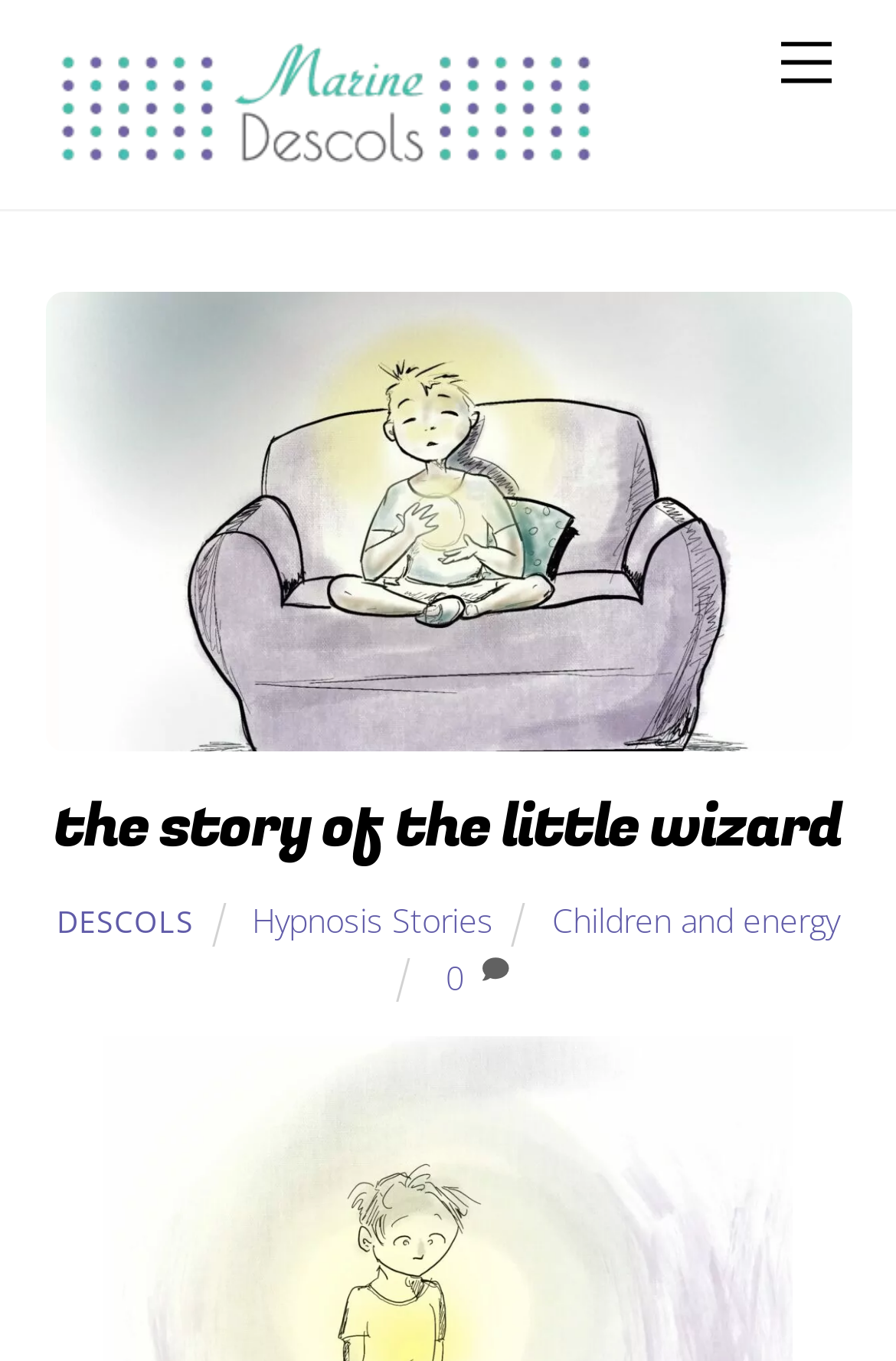Determine the bounding box coordinates of the clickable region to carry out the instruction: "Read the 'Child Hypnosis' story".

[0.05, 0.512, 0.95, 0.549]